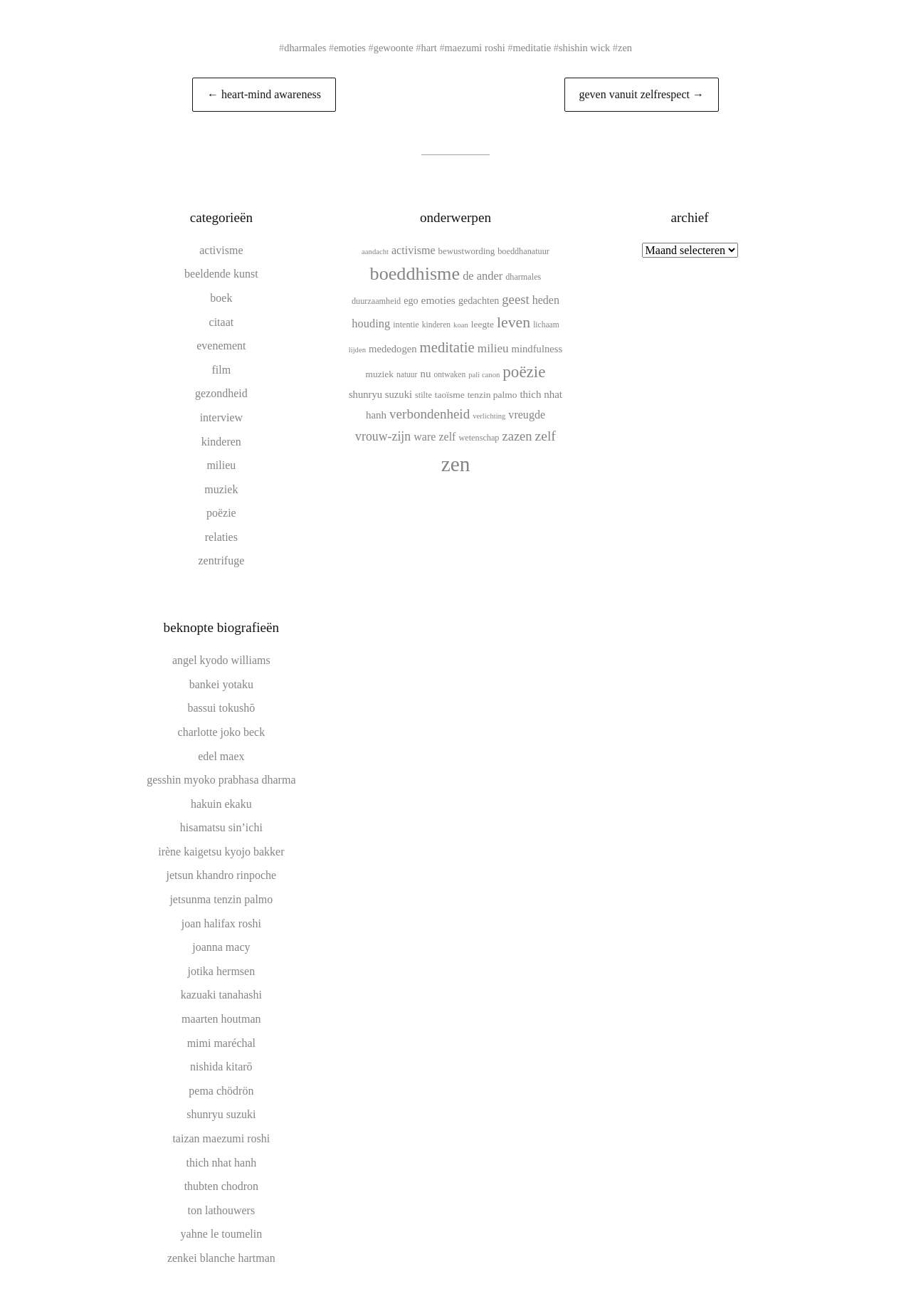Please locate the bounding box coordinates of the region I need to click to follow this instruction: "Select the 'categorieën' navigation".

[0.125, 0.183, 0.361, 0.433]